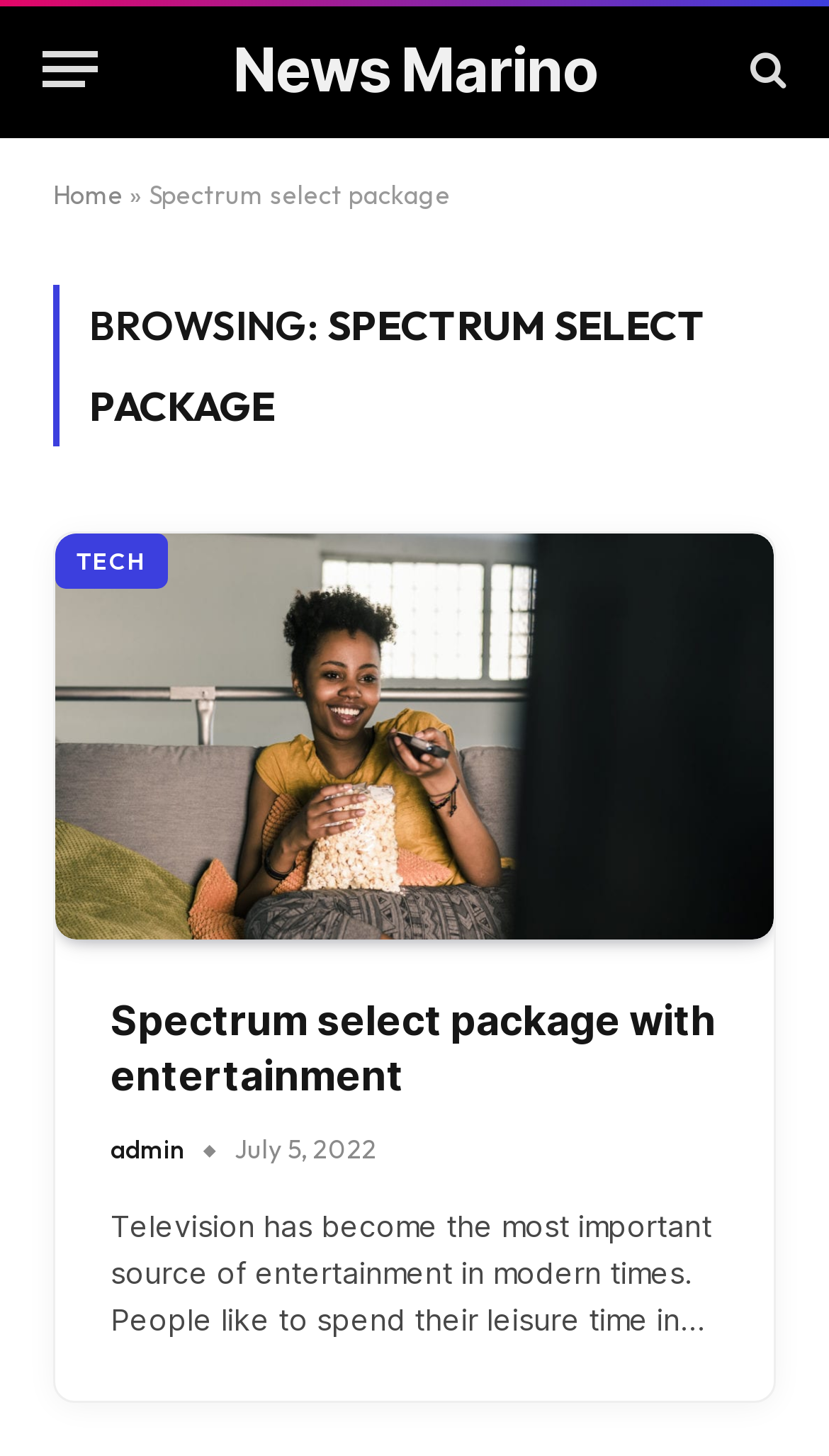What is the date of the article?
Please give a detailed answer to the question using the information shown in the image.

The date of the article can be found by looking at the time element which contains the static text 'July 5, 2022'.